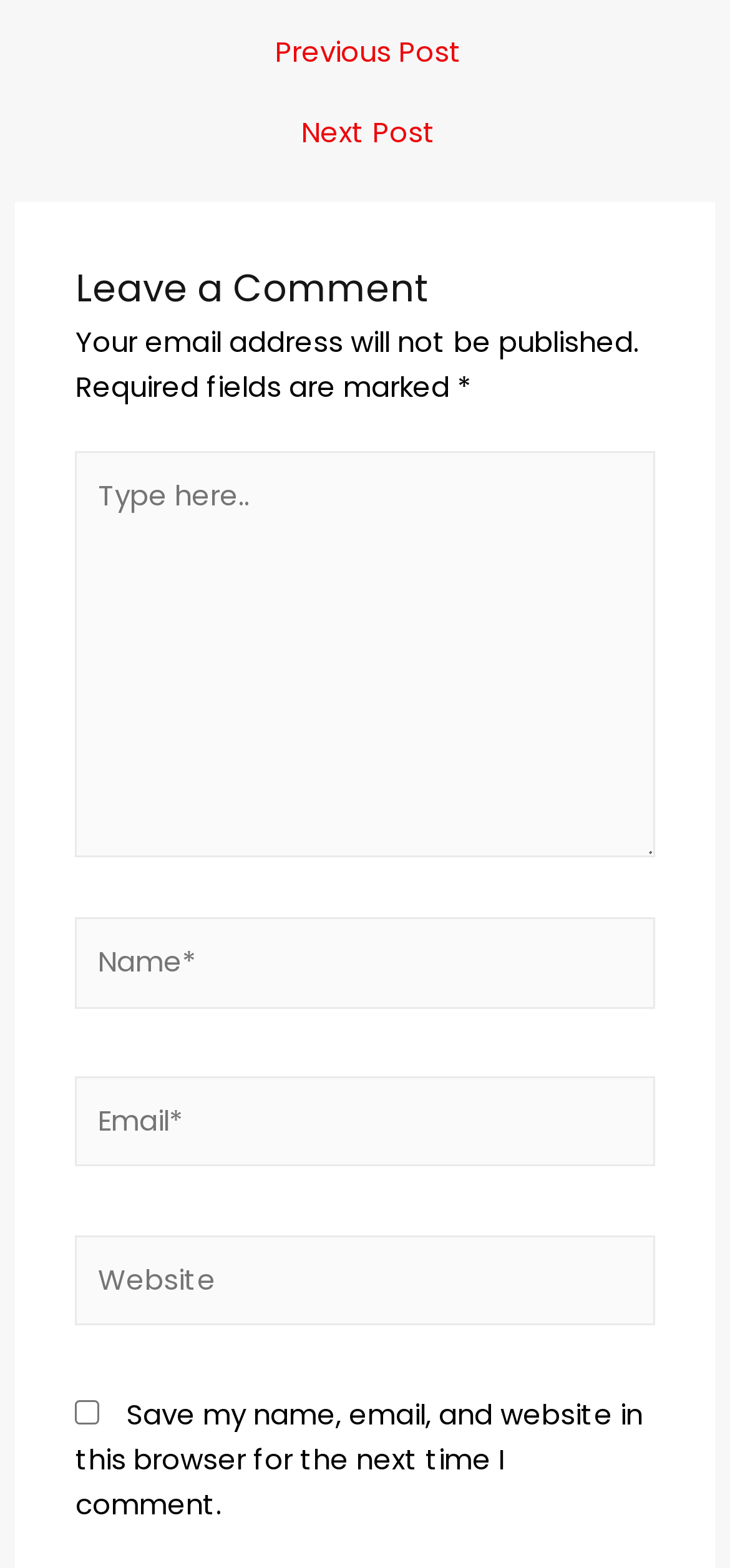Given the element description "parent_node: Email* name="email" placeholder="Email*"", identify the bounding box of the corresponding UI element.

[0.103, 0.686, 0.897, 0.744]